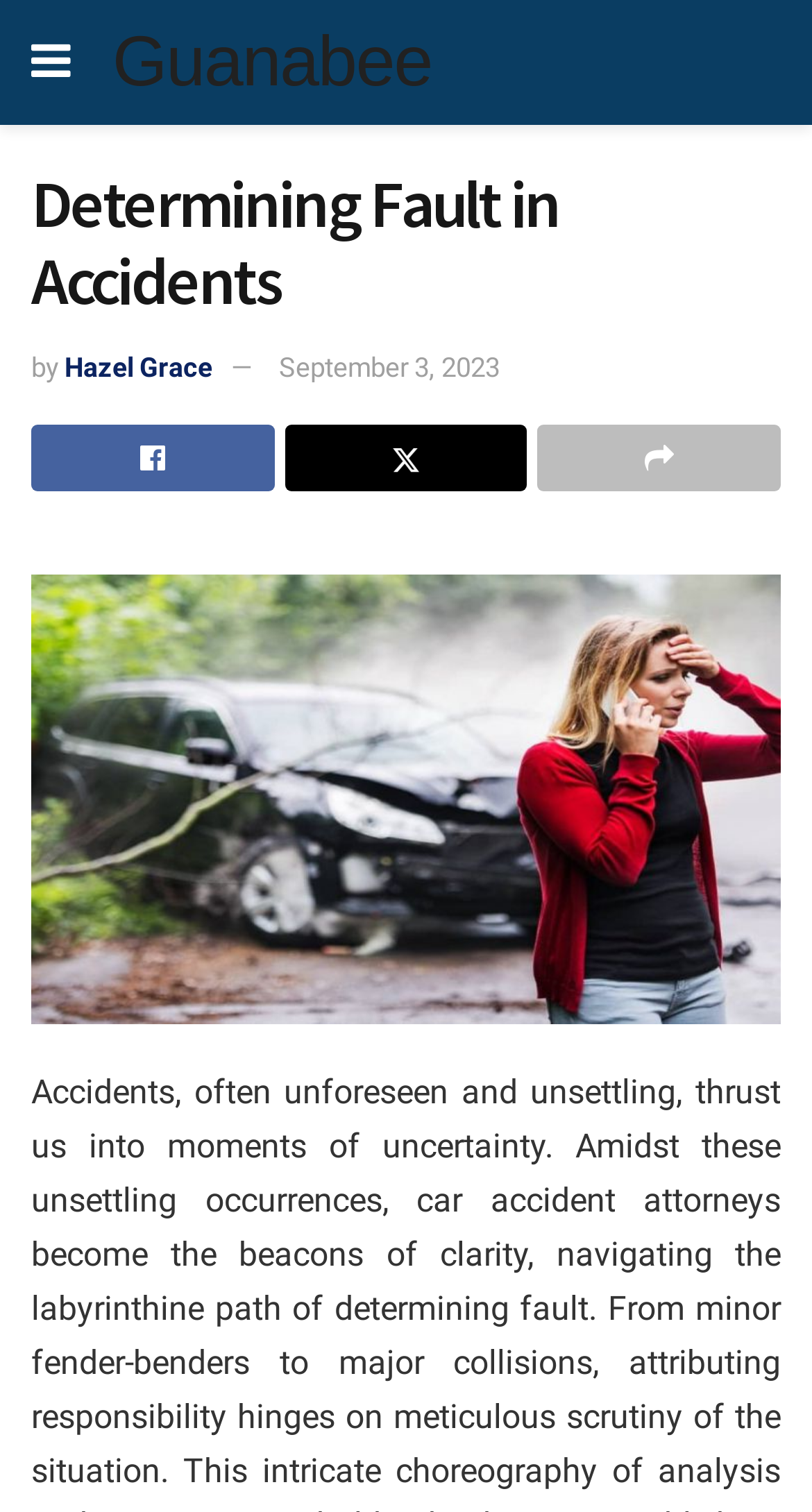Provide the bounding box coordinates of the HTML element this sentence describes: "Guanabee".

[0.138, 0.018, 0.532, 0.065]